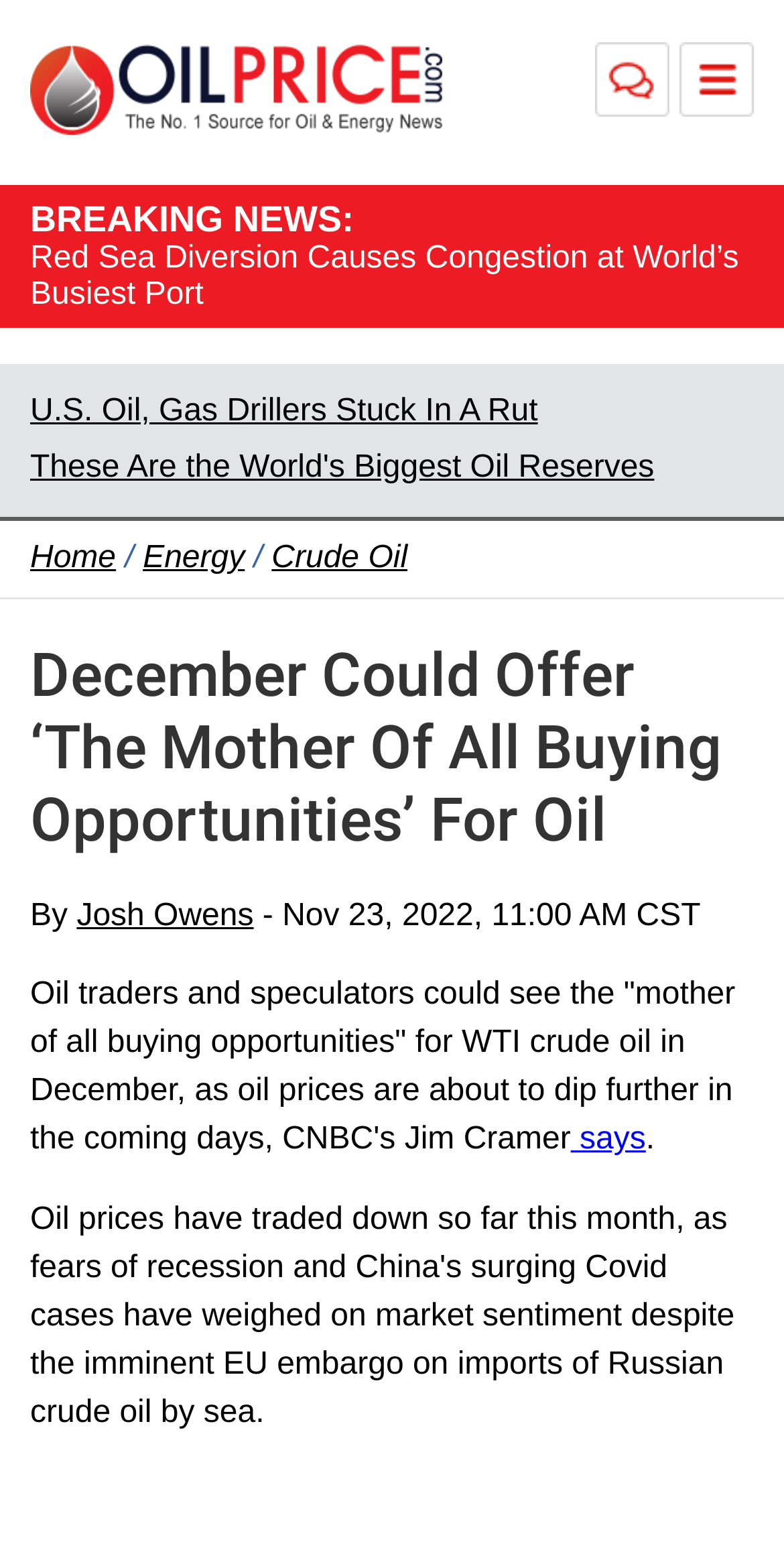Give a concise answer using only one word or phrase for this question:
What is the topic of the breaking news?

Red Sea Diversion